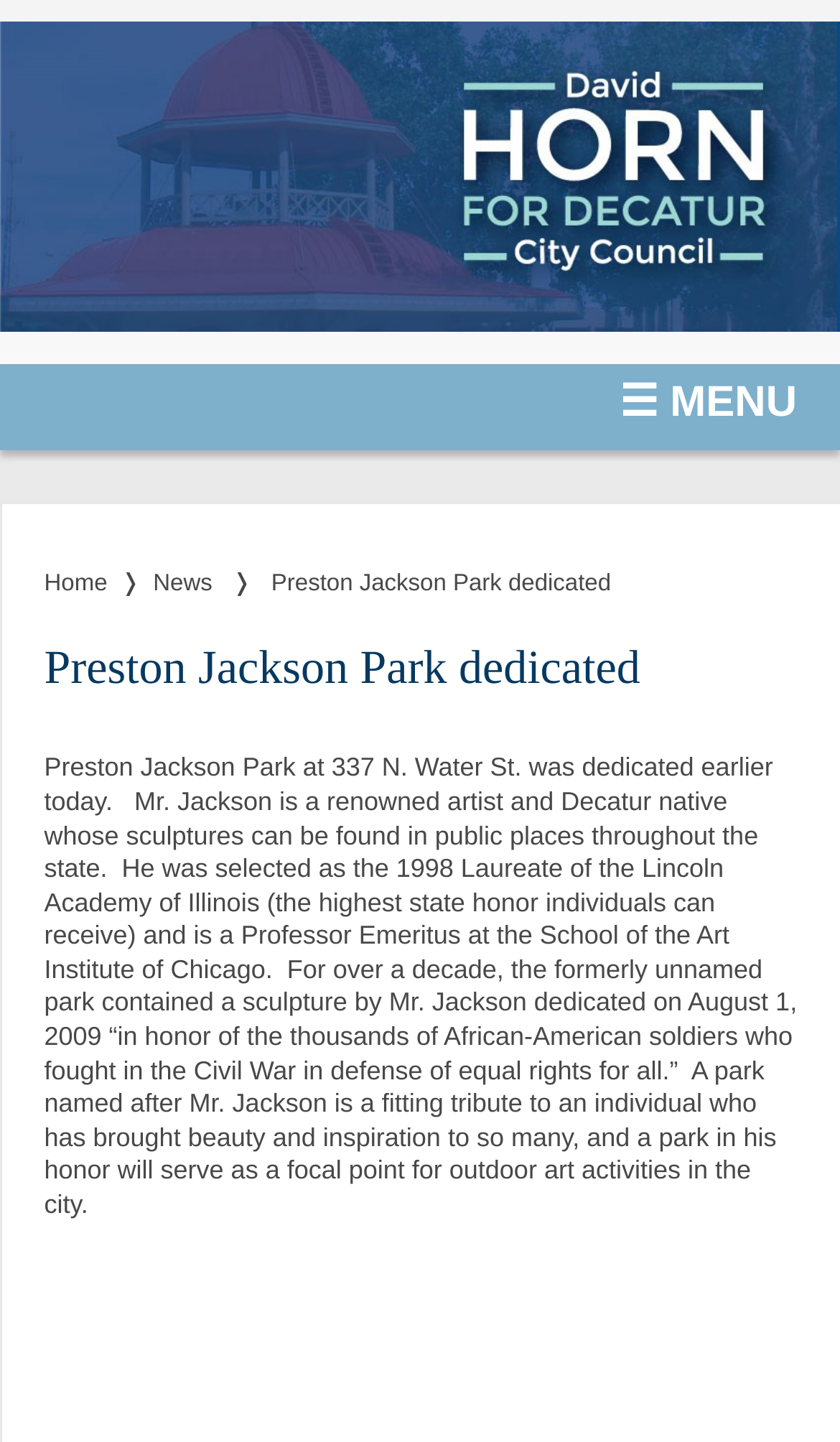What is the name of the park?
Please provide a single word or phrase as your answer based on the screenshot.

Preston Jackson Park